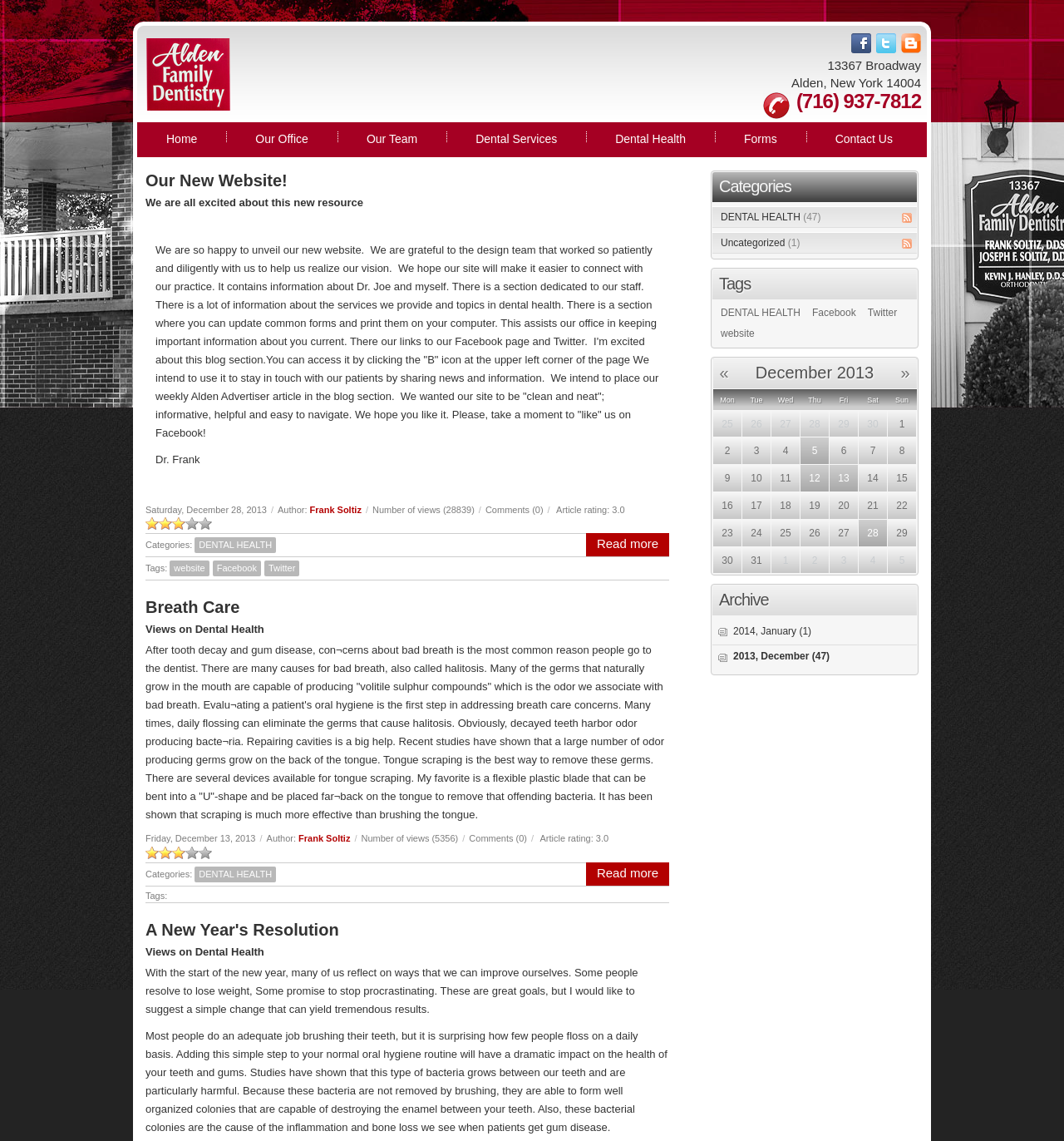Provide a single word or phrase answer to the question: 
What is the title of the first blog post?

Our New Website!